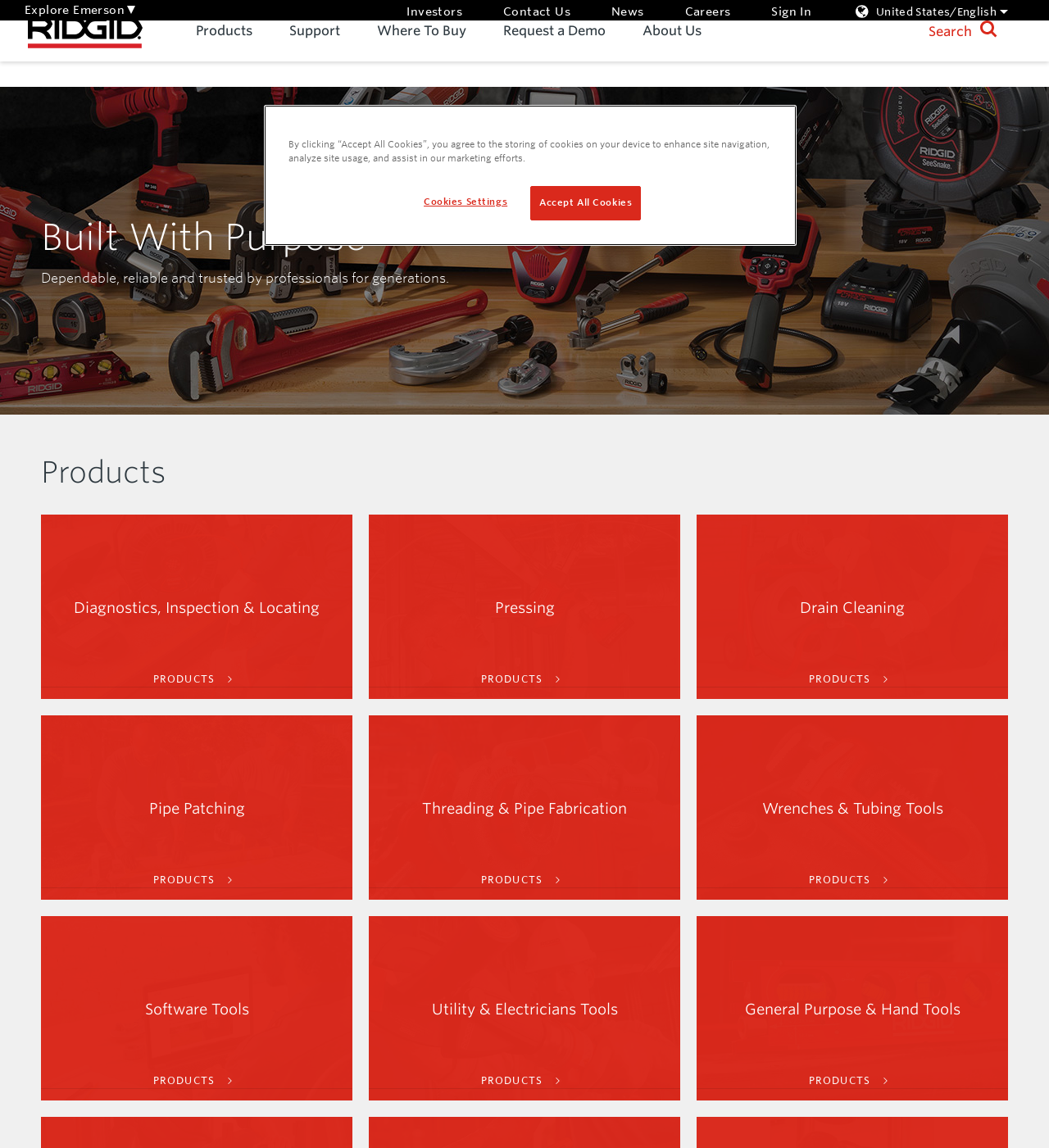Answer the question using only a single word or phrase: 
What is the purpose of the 'Explore Emerson' button?

To explore Emerson